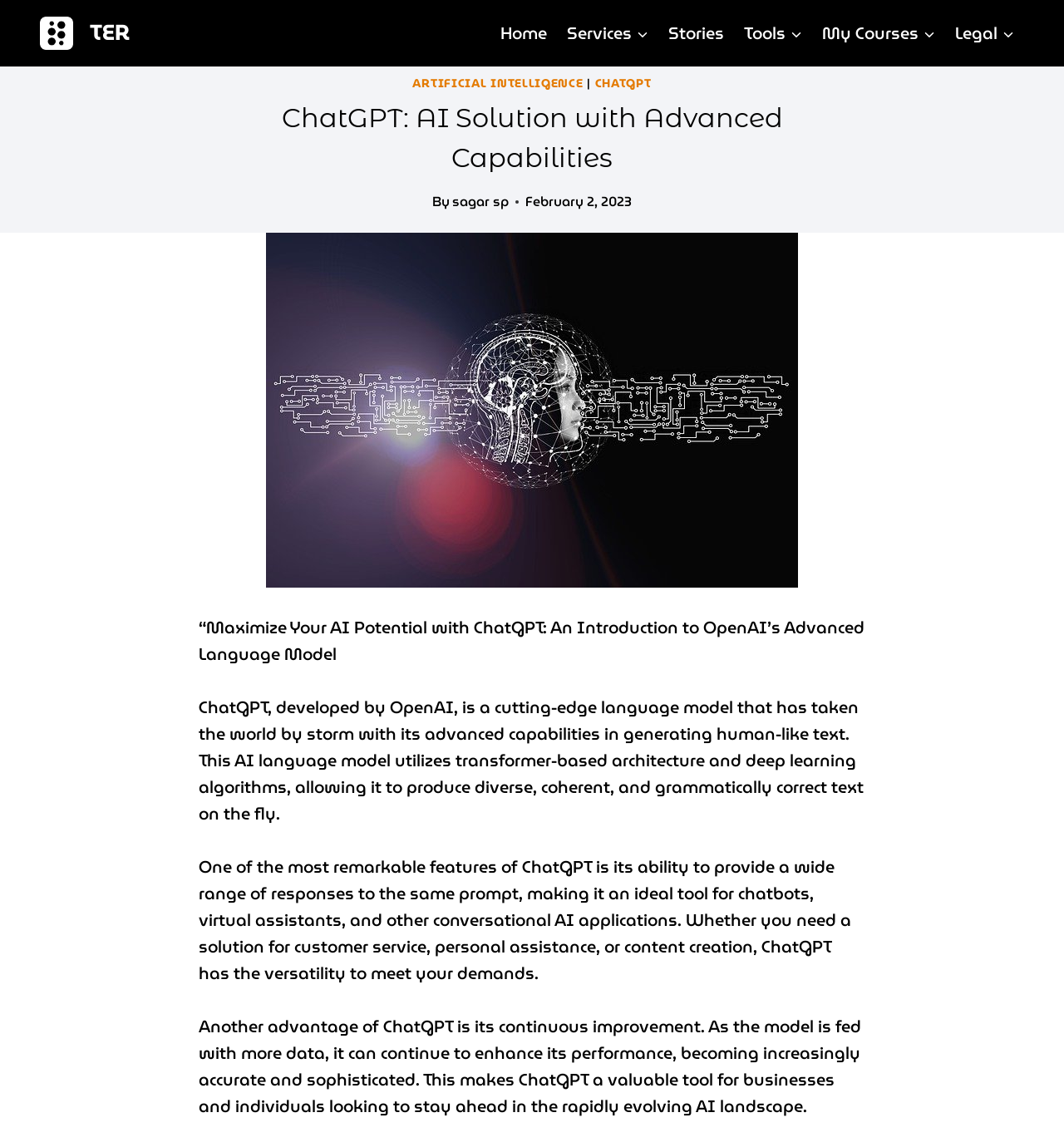Can you provide the bounding box coordinates for the element that should be clicked to implement the instruction: "Click on the 'CHATGPT' link"?

[0.559, 0.064, 0.612, 0.08]